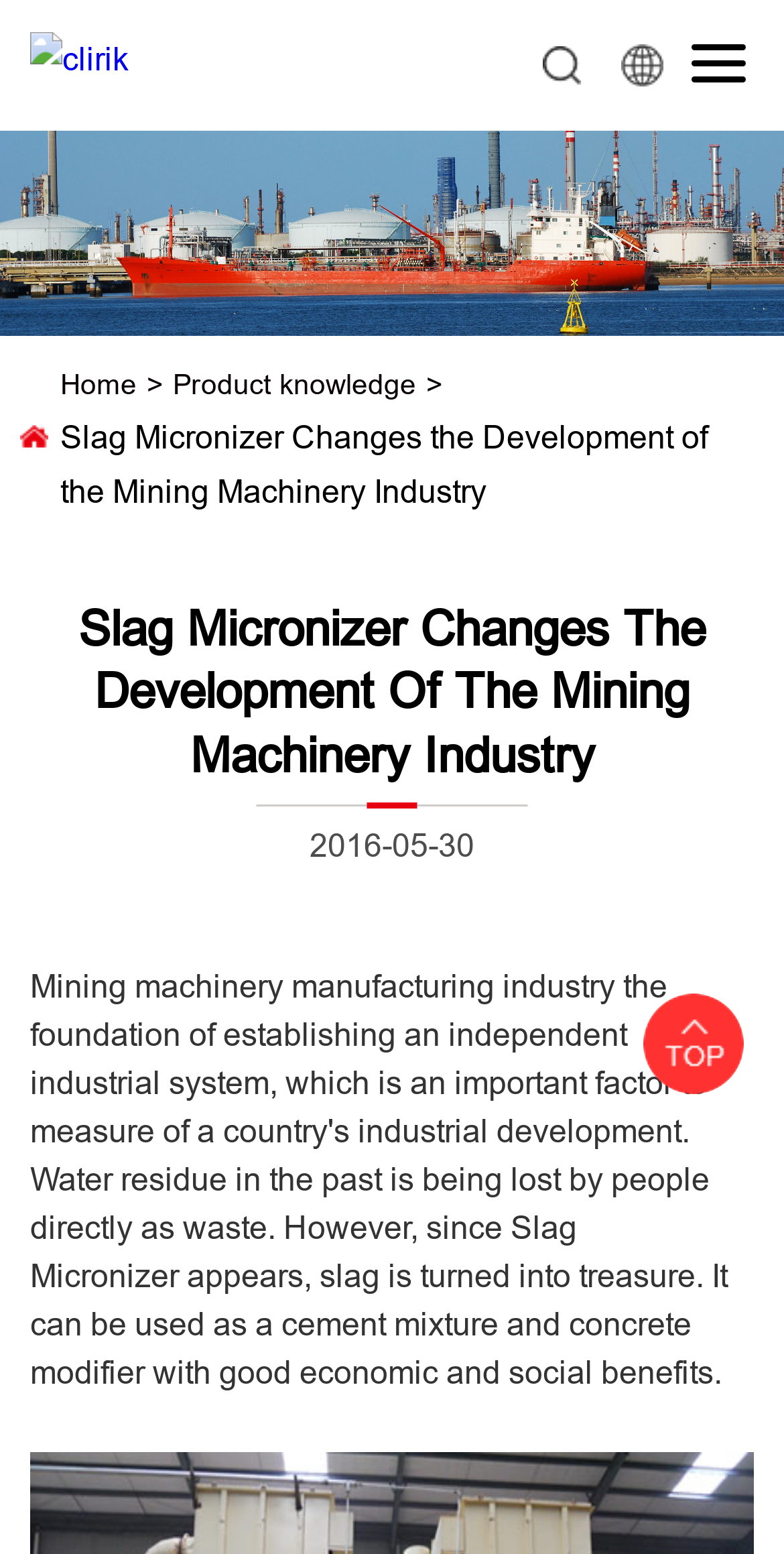Show the bounding box coordinates for the HTML element described as: "Home".

[0.077, 0.236, 0.221, 0.257]